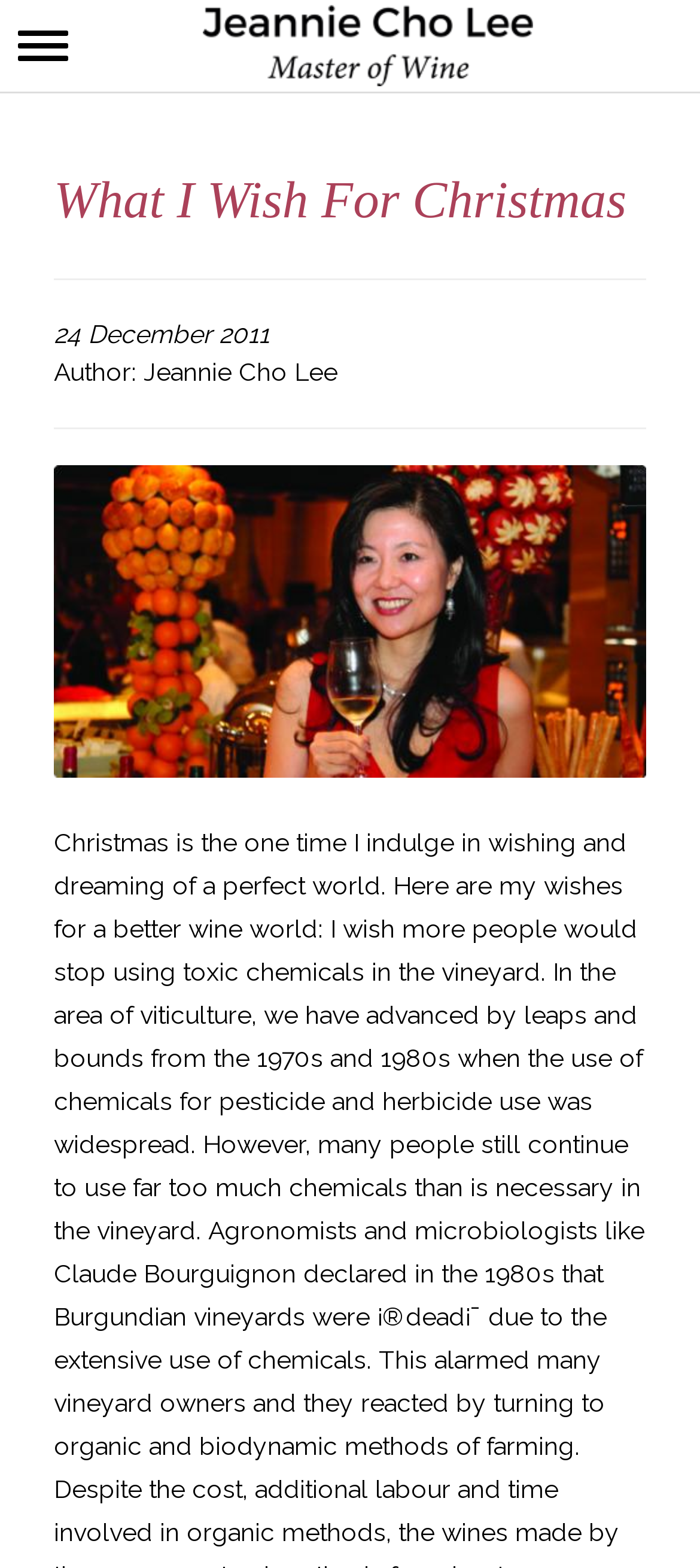Using the information in the image, give a detailed answer to the following question: What is the purpose of the button at the top left corner?

I found the purpose of the button by looking at the button element with the content 'Toggle navigation' which is located at the top left corner of the webpage. The button is likely used to toggle the navigation menu on and off.